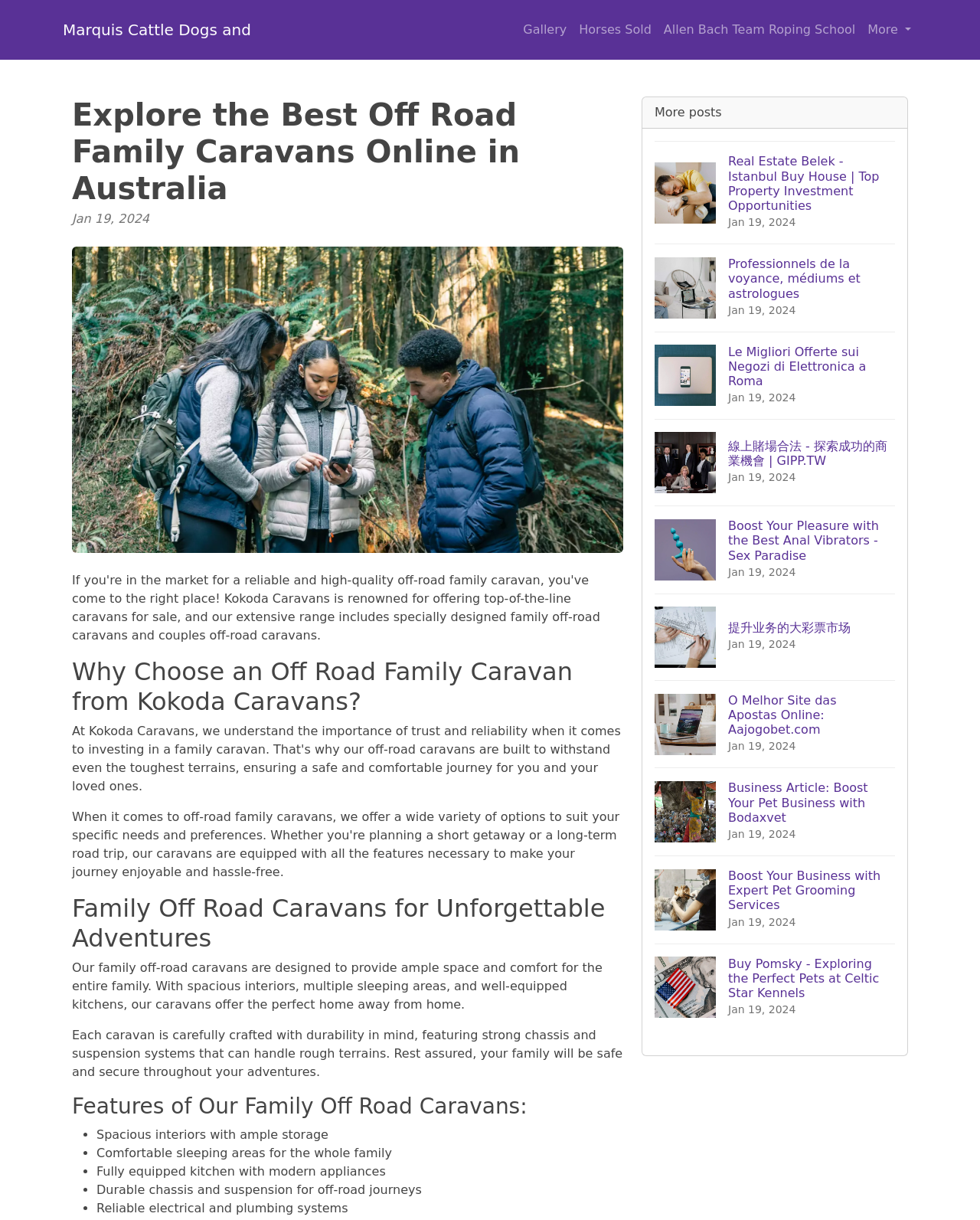Locate the headline of the webpage and generate its content.

Explore the Best Off Road Family Caravans Online in Australia